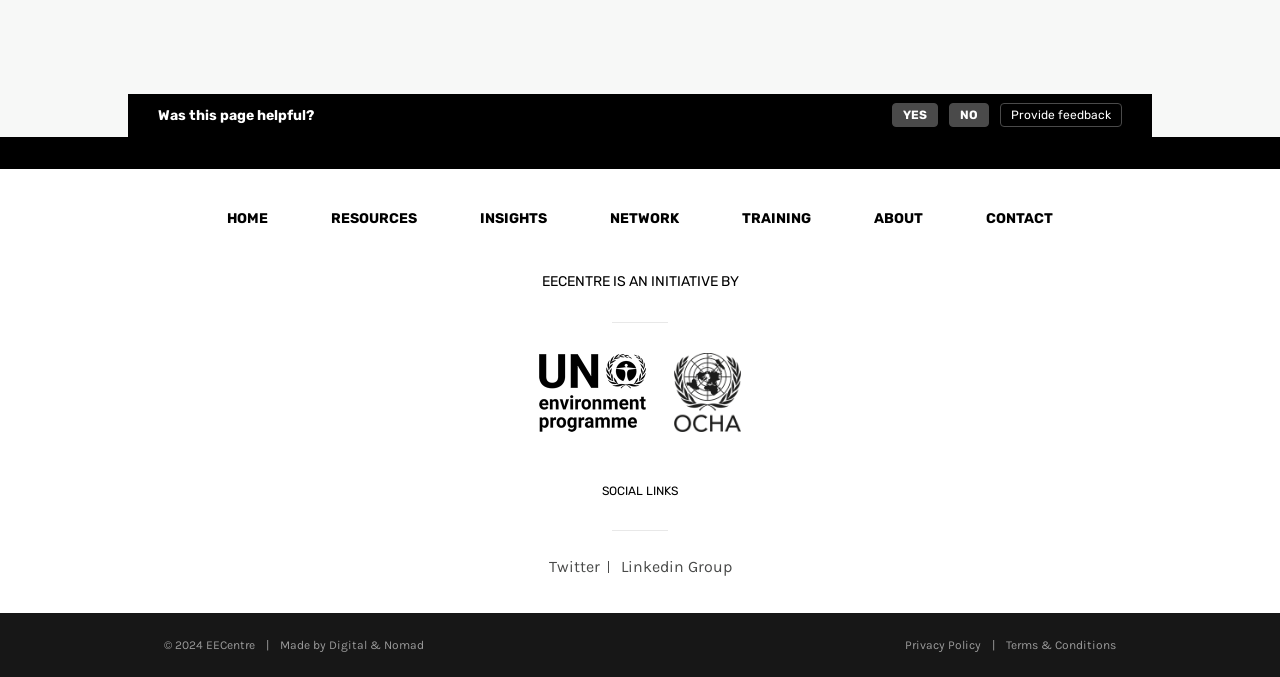Identify the bounding box coordinates of the area you need to click to perform the following instruction: "Go to the 'HOME' page".

[0.17, 0.309, 0.217, 0.339]